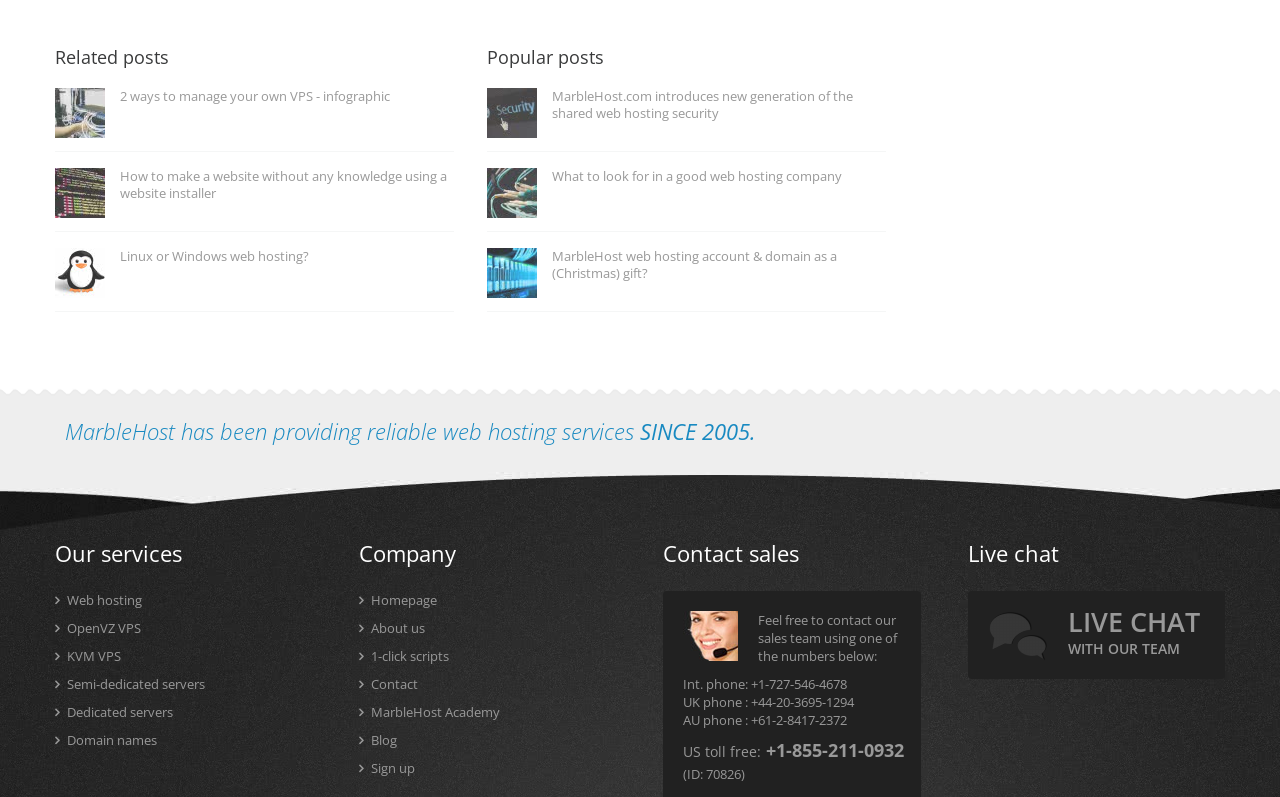With reference to the screenshot, provide a detailed response to the question below:
How can I contact MarbleHost's sales team?

According to the 'Contact sales' section, I can contact MarbleHost's sales team using one of the phone numbers provided, including international phone, UK phone, AU phone, and US toll-free number.